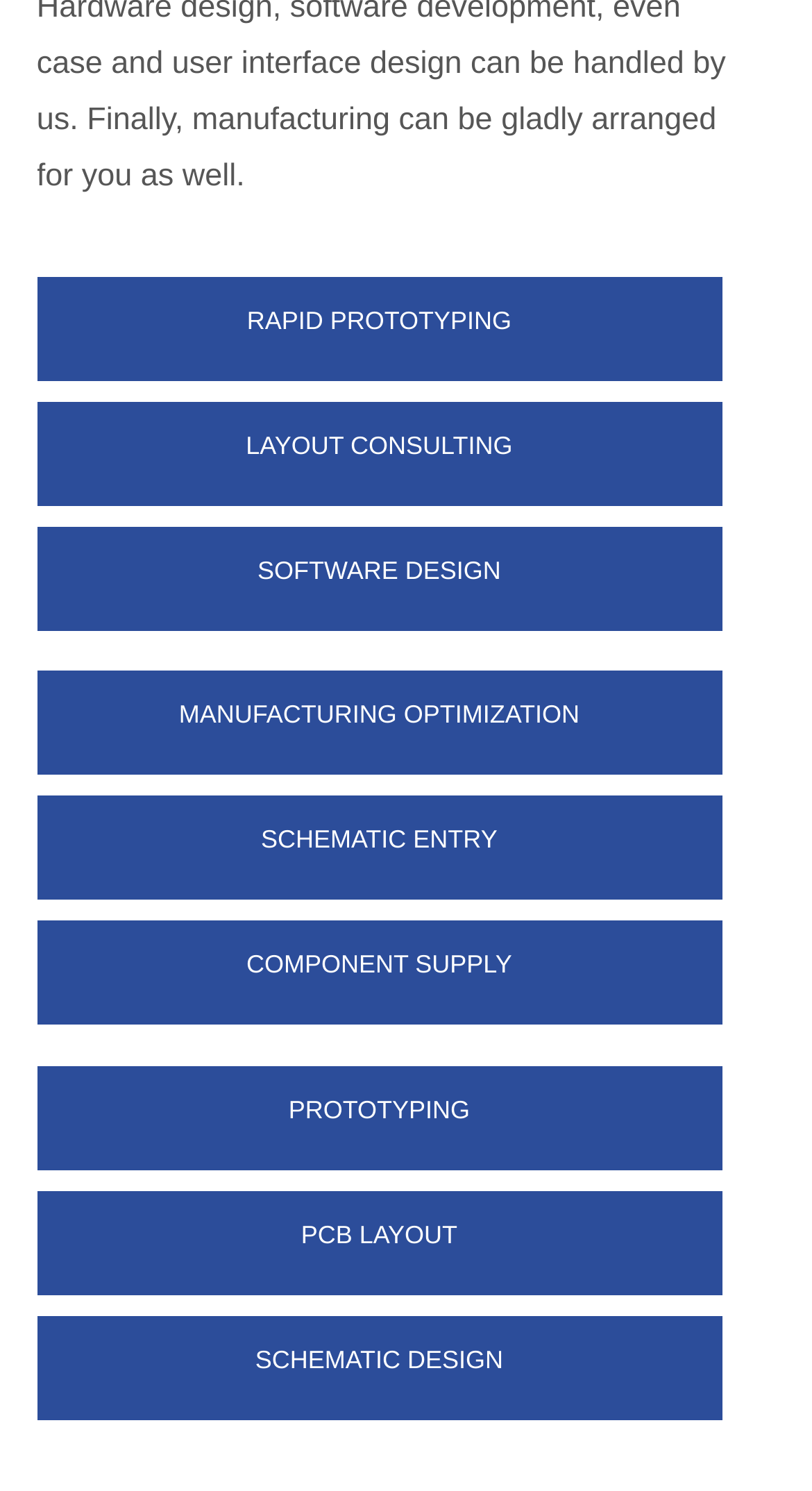Is this company involved in manufacturing?
Using the information from the image, provide a comprehensive answer to the question.

The presence of services such as manufacturing optimization and component supply suggests that the company is involved in manufacturing, likely providing support for the production of electronic devices.